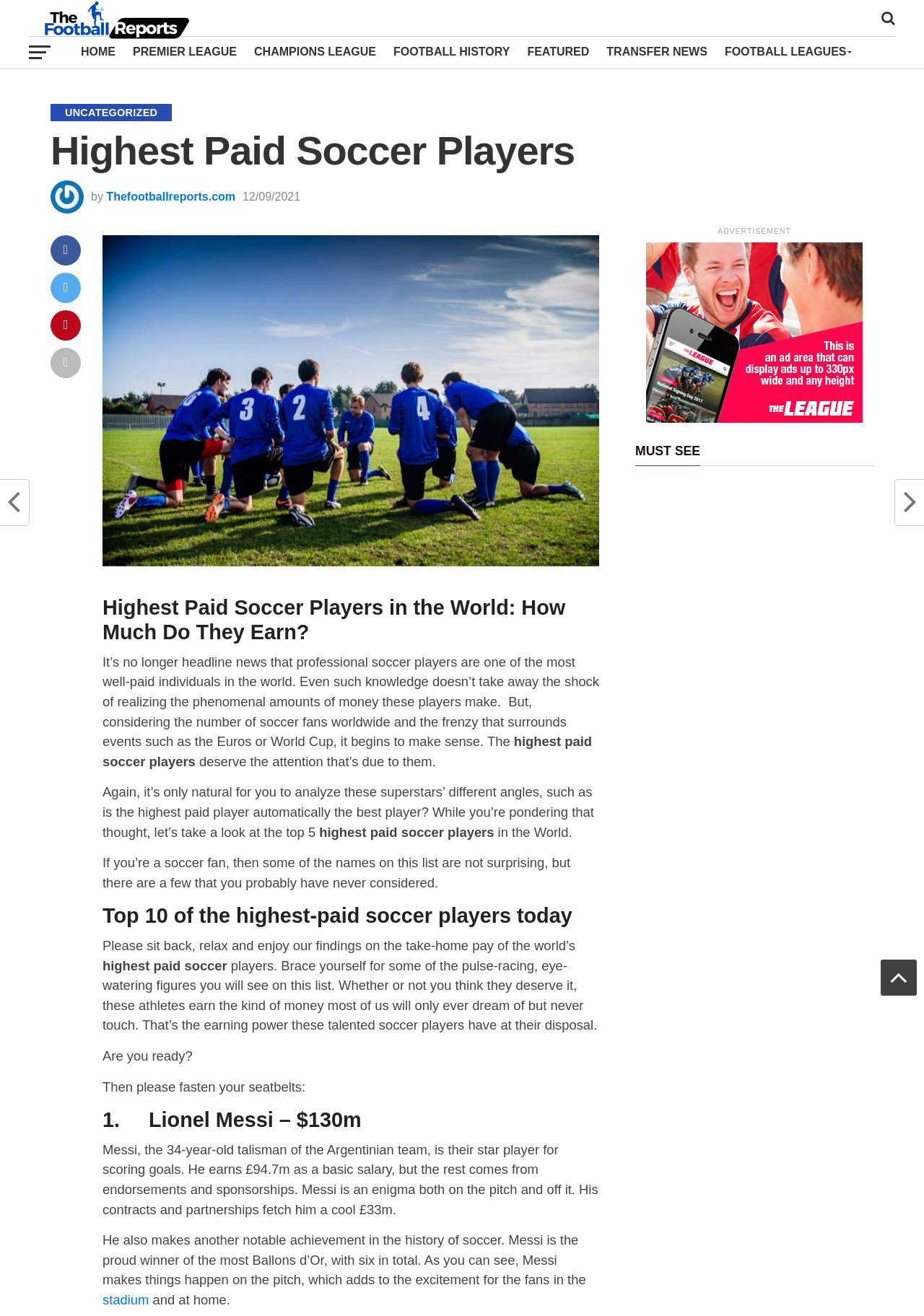What is the purpose of the article?
Based on the screenshot, provide a one-word or short-phrase response.

To inform about highest paid soccer players